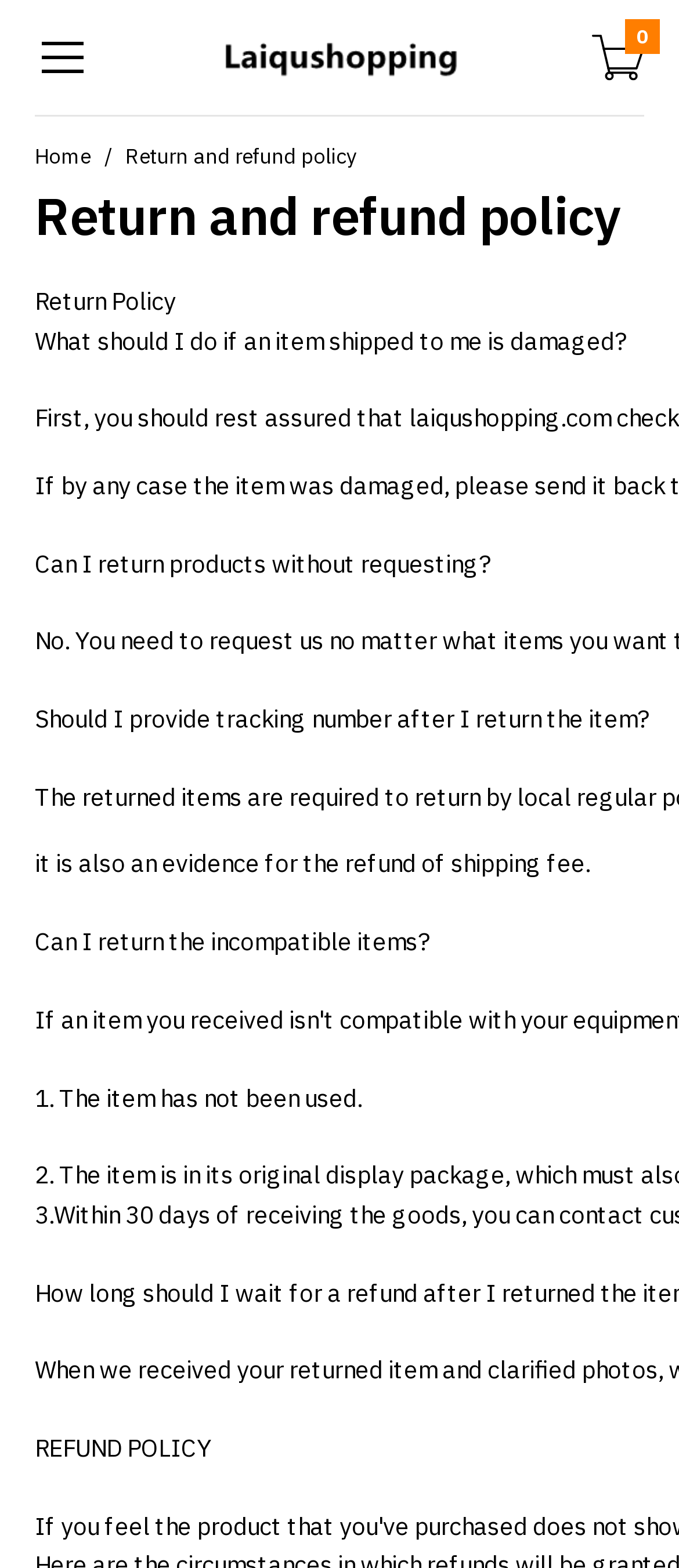Provide the bounding box coordinates of the HTML element this sentence describes: "Home". The bounding box coordinates consist of four float numbers between 0 and 1, i.e., [left, top, right, bottom].

[0.051, 0.091, 0.133, 0.108]